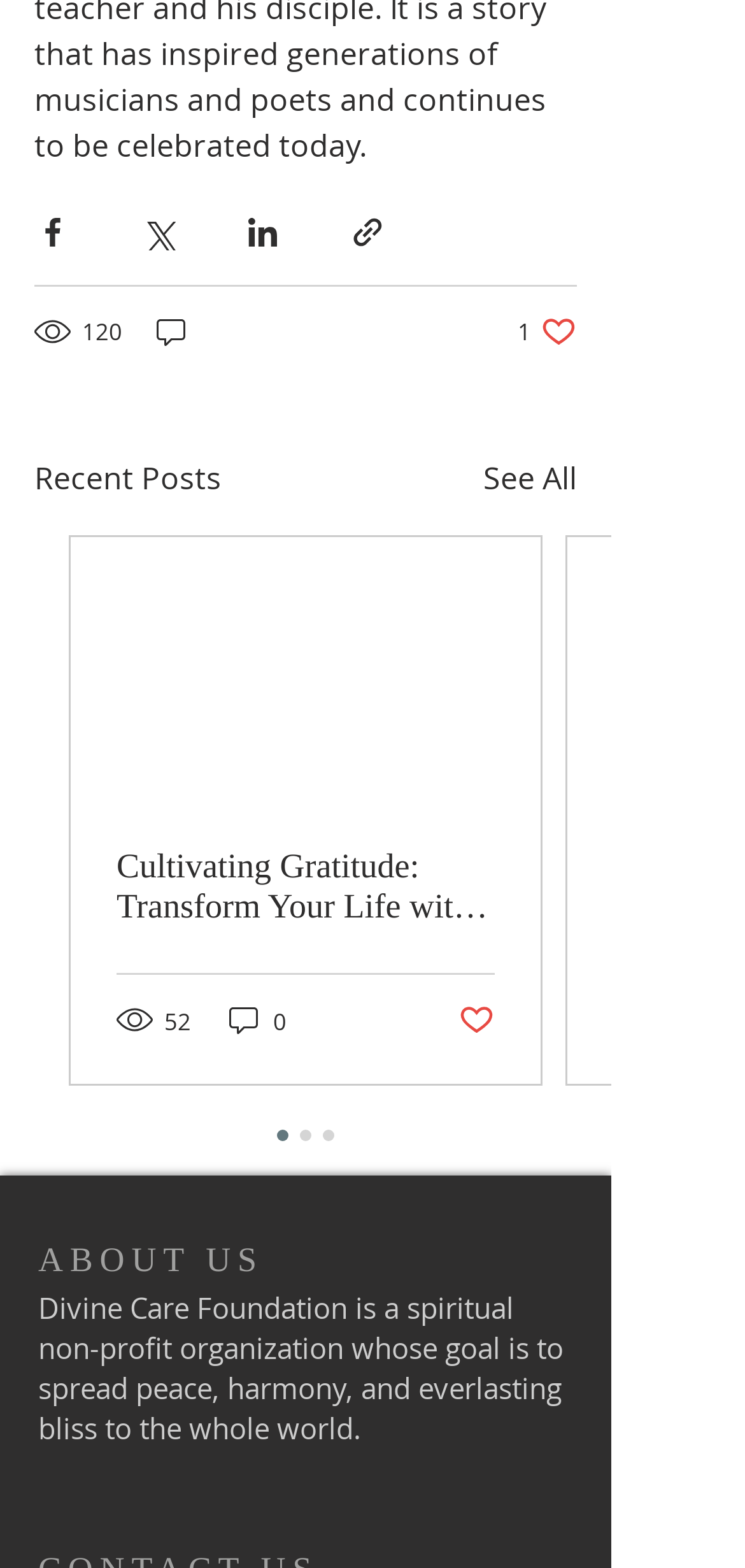Answer the question below using just one word or a short phrase: 
How many views does the current post have?

120 views